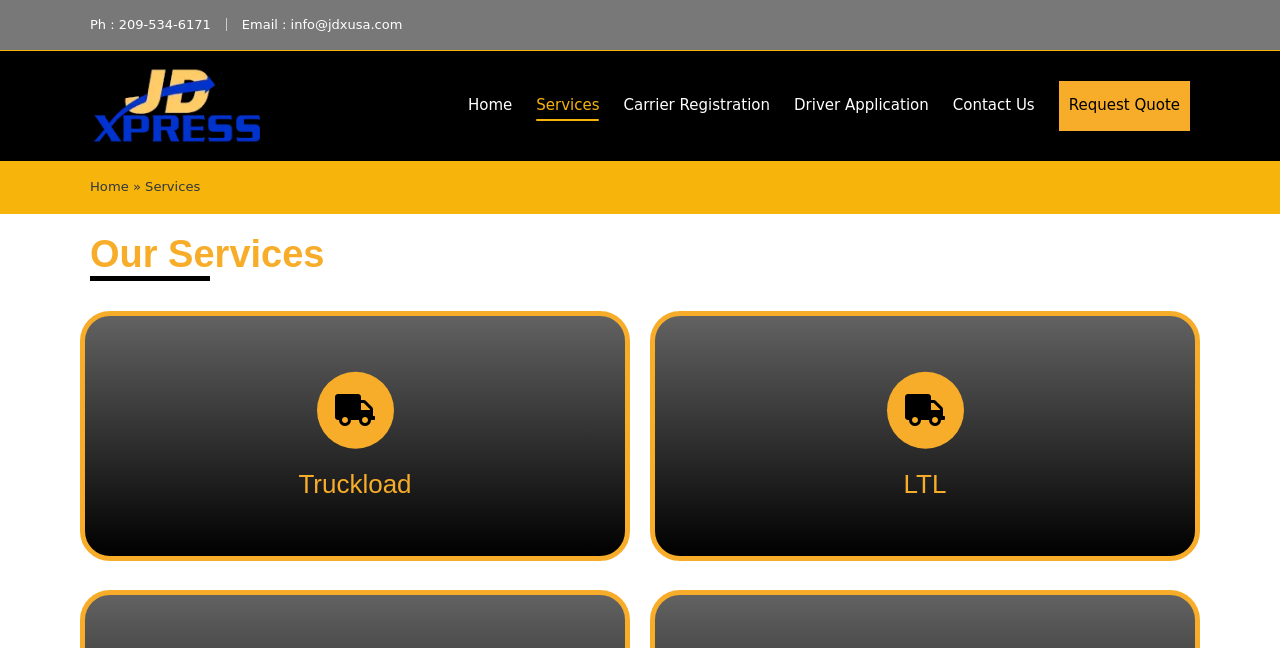Respond concisely with one word or phrase to the following query:
How many navigation links are there in the main menu?

6